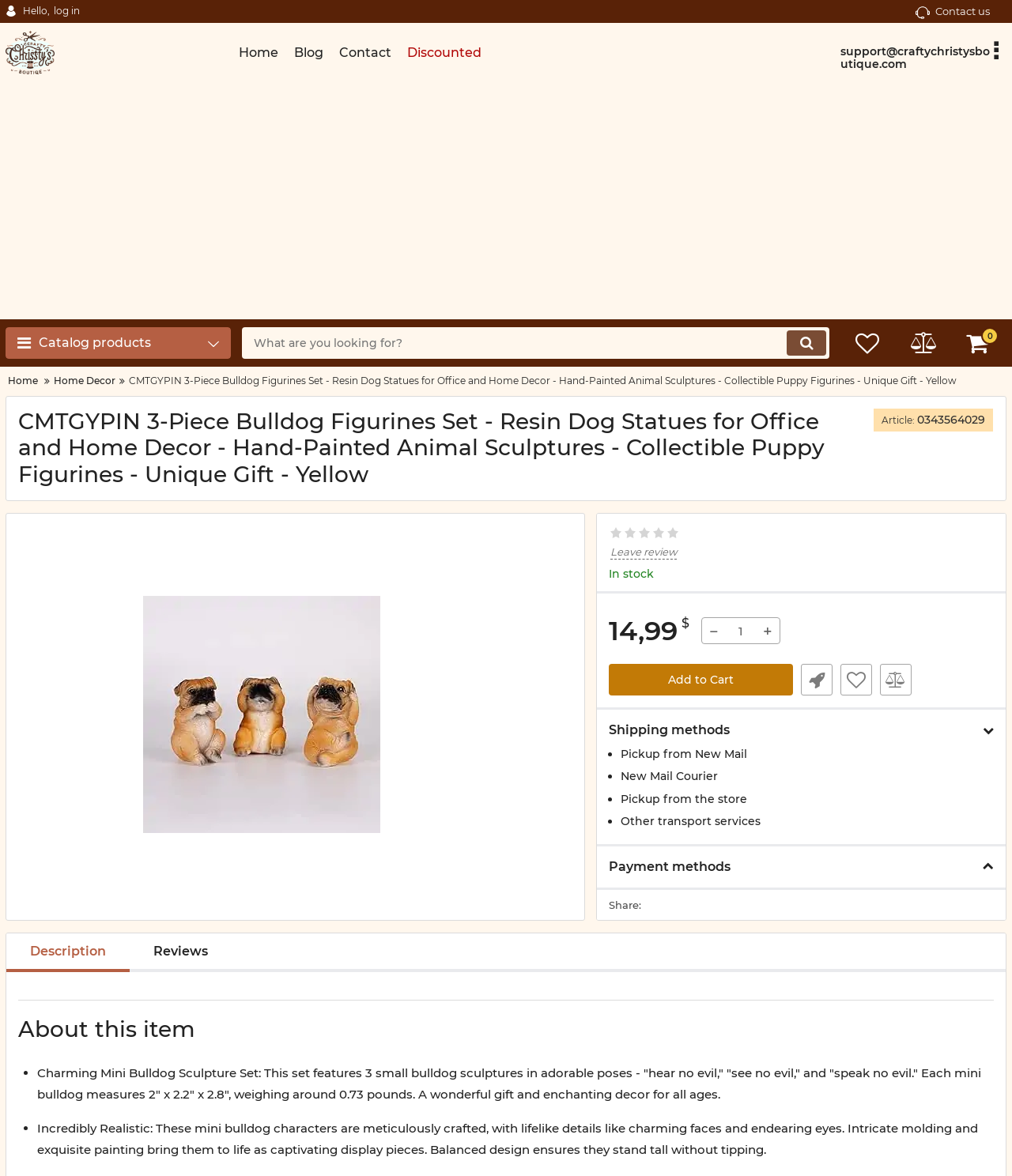Give the bounding box coordinates for this UI element: "Home Decor". The coordinates should be four float numbers between 0 and 1, arranged as [left, top, right, bottom].

[0.053, 0.319, 0.114, 0.33]